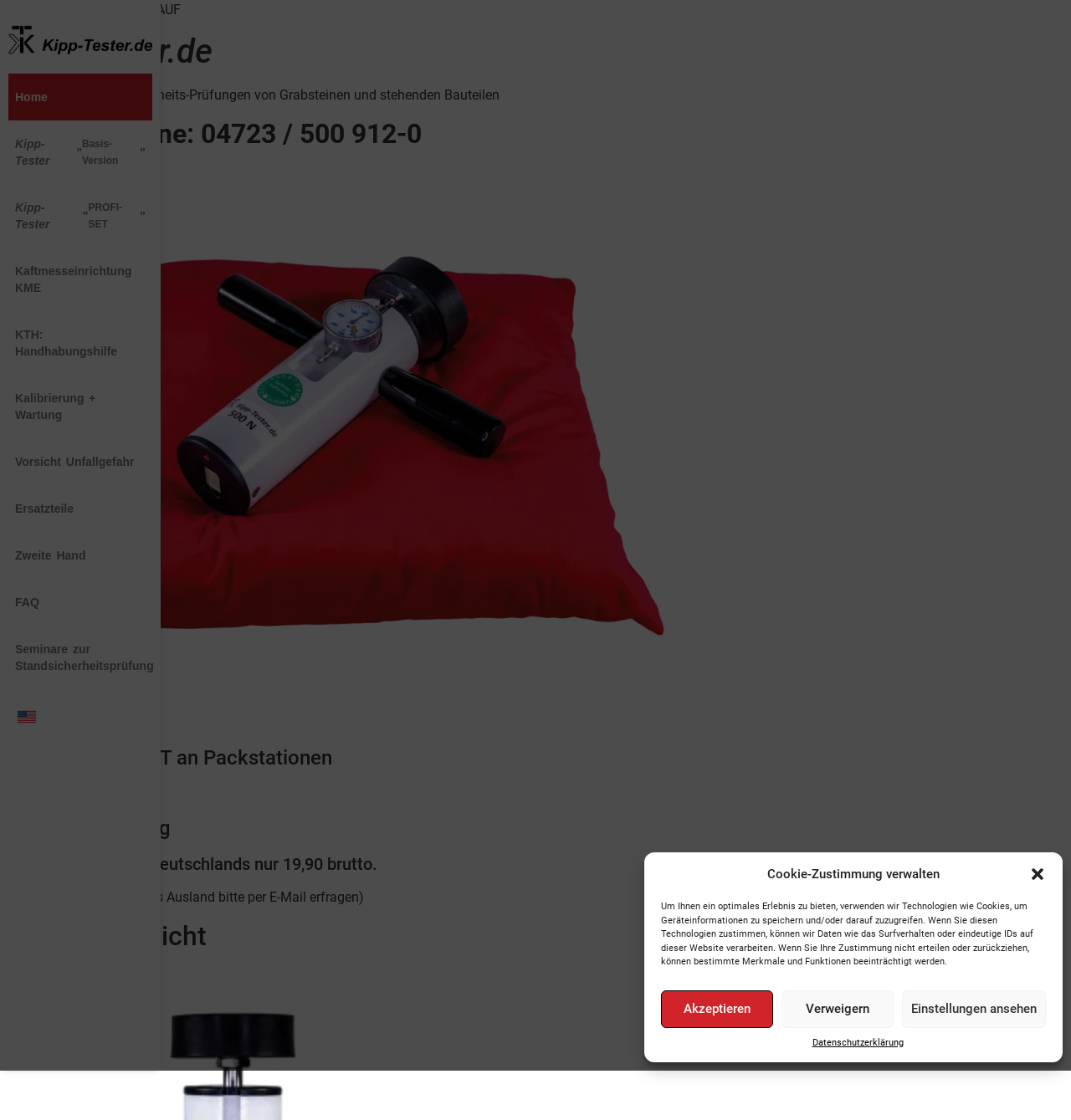Provide an in-depth caption for the contents of the webpage.

The webpage is about Kipp-Tester, a company that provides testing services for the stability of grave stones and standing structures. At the top of the page, there is a navigation menu with links to various sections, including "Home", "Kipp-Tester Basis-Version", "Kipp-Tester PROFI-SET", and others.

Below the navigation menu, there is a heading that reads "Kipp-Tester.de" and a subheading that describes the company as the first choice for stability testing of grave stones and standing structures. The company's phone hotline and a note about not delivering to packing stations are also displayed.

On the left side of the page, there is a large image that appears to be a logo or a graphic related to the company's services. Below the image, there are several headings that outline the company's services, including "Lieferungen NICHT an Packstationen", "Zahlungsarten", "Kauf auf Rechnung", and "Lieferung innerhalb Deutschlands nur 19,90 brutto." There is also a note about inquiring about shipping costs to other countries via email.

A prominent element on the page is a dialog box that appears to be a cookie consent notification. The dialog box has a heading that reads "Cookie-Zustimmung verwalten" and a paragraph of text that explains the use of cookies on the website. There are four buttons within the dialog box: "Dialog schließen", "Akzeptieren", "Verweigern", and "Einstellungen ansehen". There is also a link to the website's data protection policy.

At the very top of the page, there is a small link that appears to be a shortcut to the top of the page.